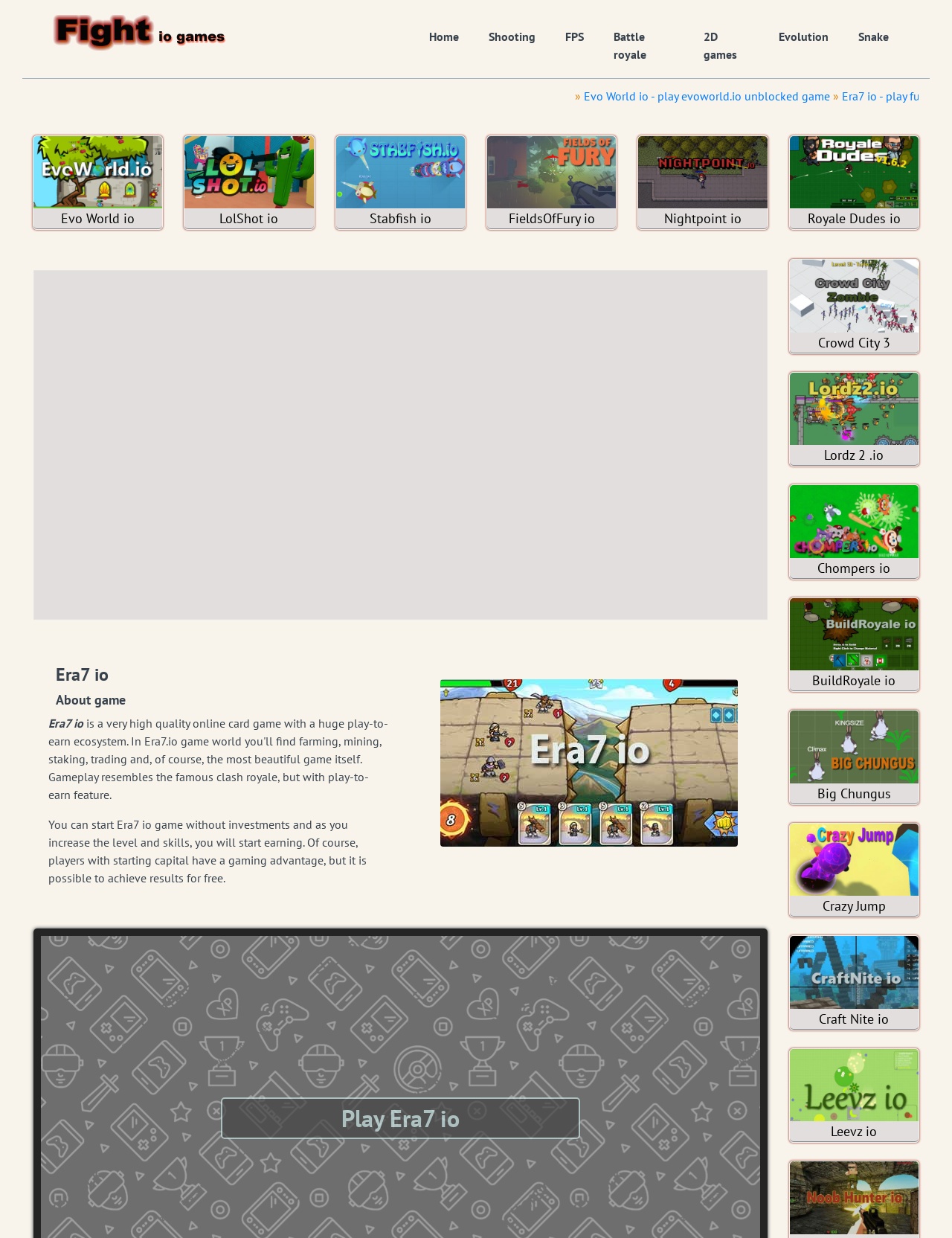Please specify the bounding box coordinates of the element that should be clicked to execute the given instruction: 'Click the 'BuildRoyale io' game link'. Ensure the coordinates are four float numbers between 0 and 1, expressed as [left, top, right, bottom].

[0.829, 0.505, 0.965, 0.558]